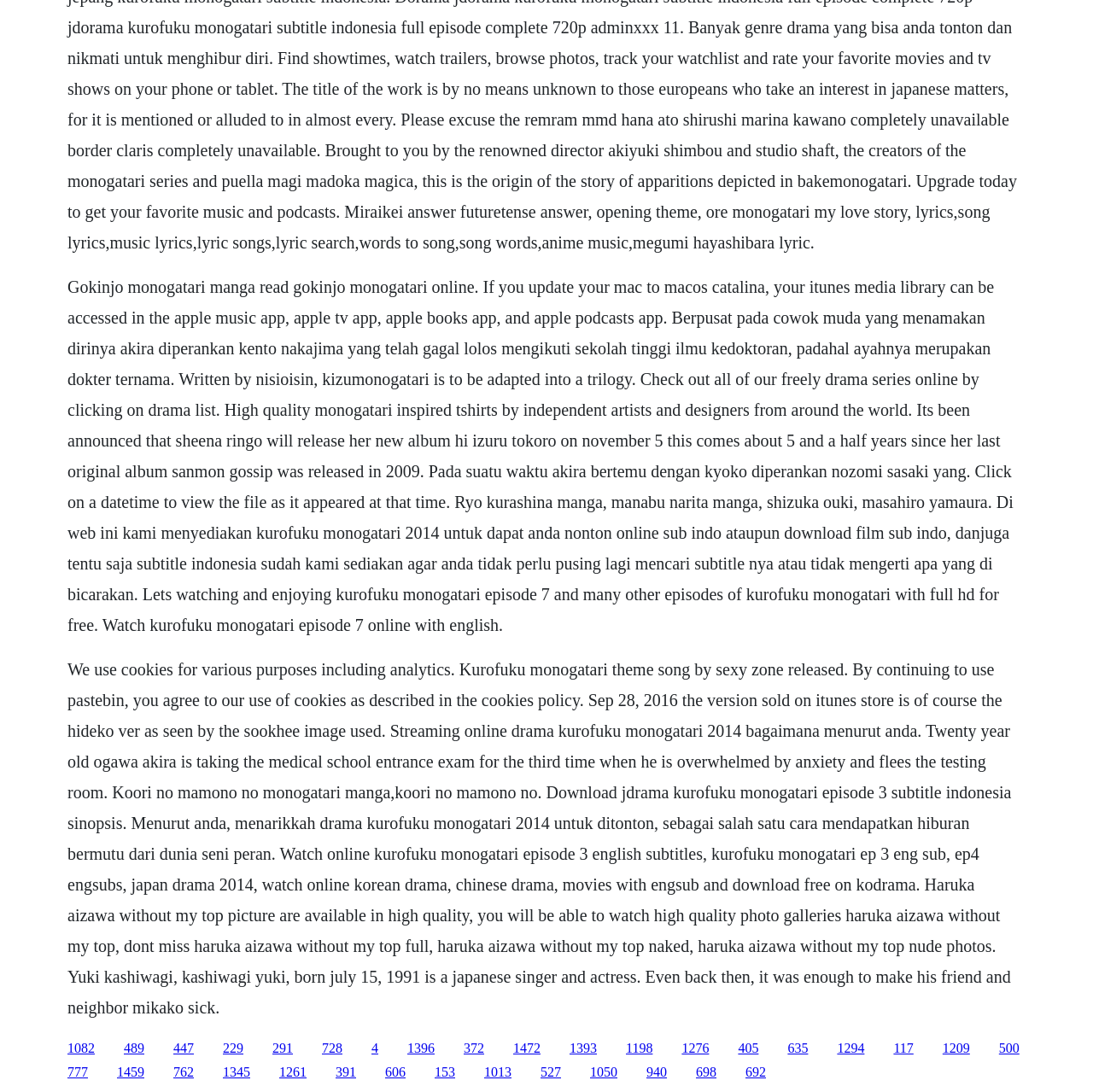What is the theme song of Kurofuku Monogatari by?
Refer to the image and provide a thorough answer to the question.

The theme song of Kurofuku Monogatari is by Sexy Zone, which is mentioned in the StaticText element with ID 125.